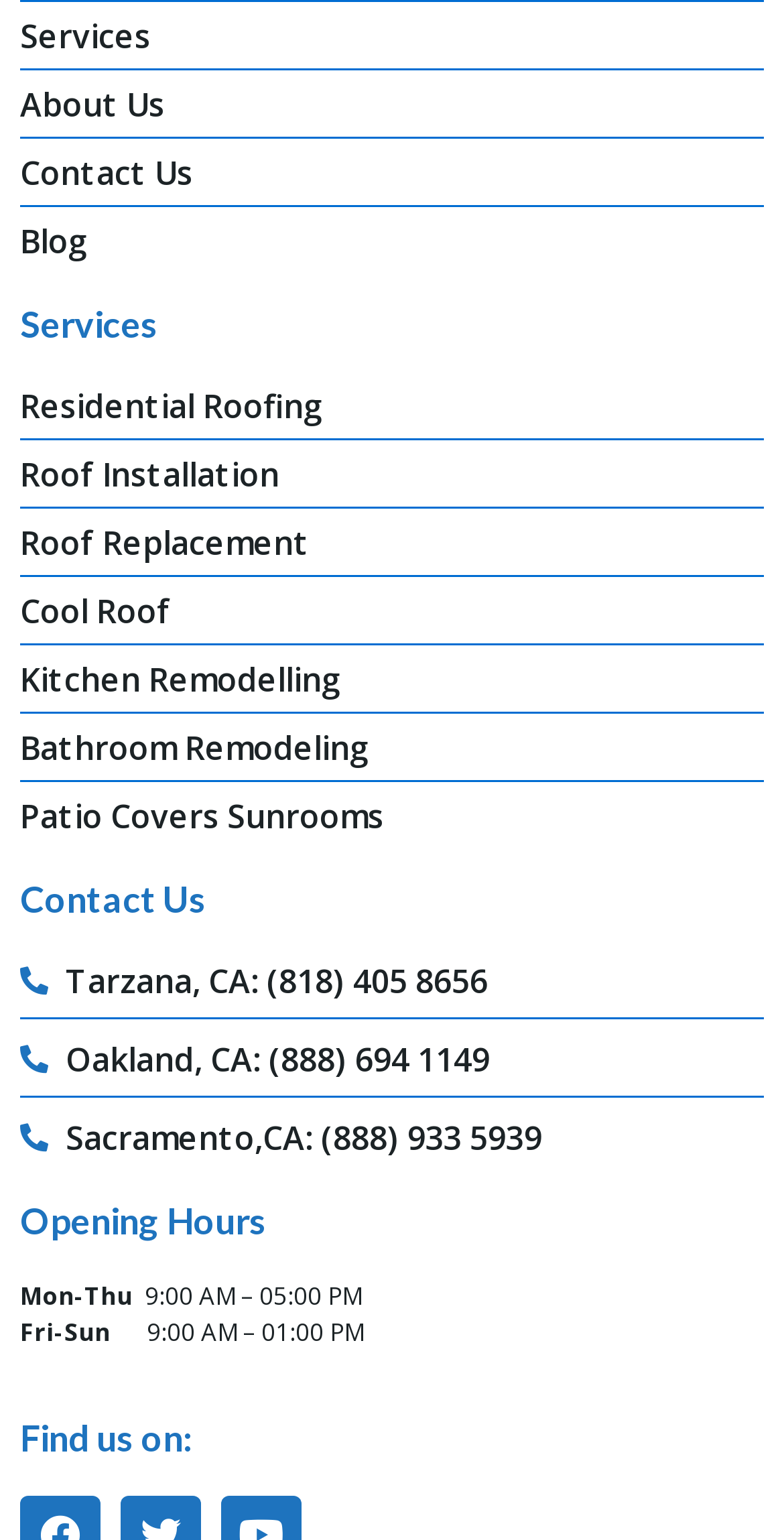What type of remodeling service is listed after 'Roof Replacement'?
Your answer should be a single word or phrase derived from the screenshot.

Kitchen Remodeling